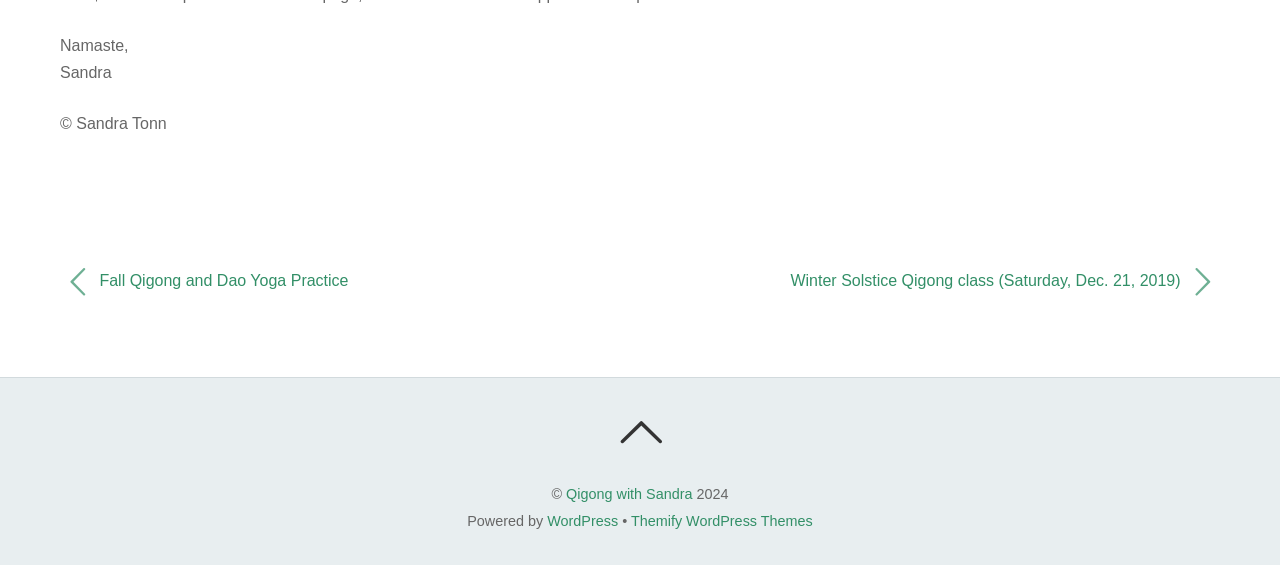Carefully examine the image and provide an in-depth answer to the question: What is the author's name?

The author's name is Sandra, which is mentioned in the static text 'Namaste, Sandra' at the top of the webpage.